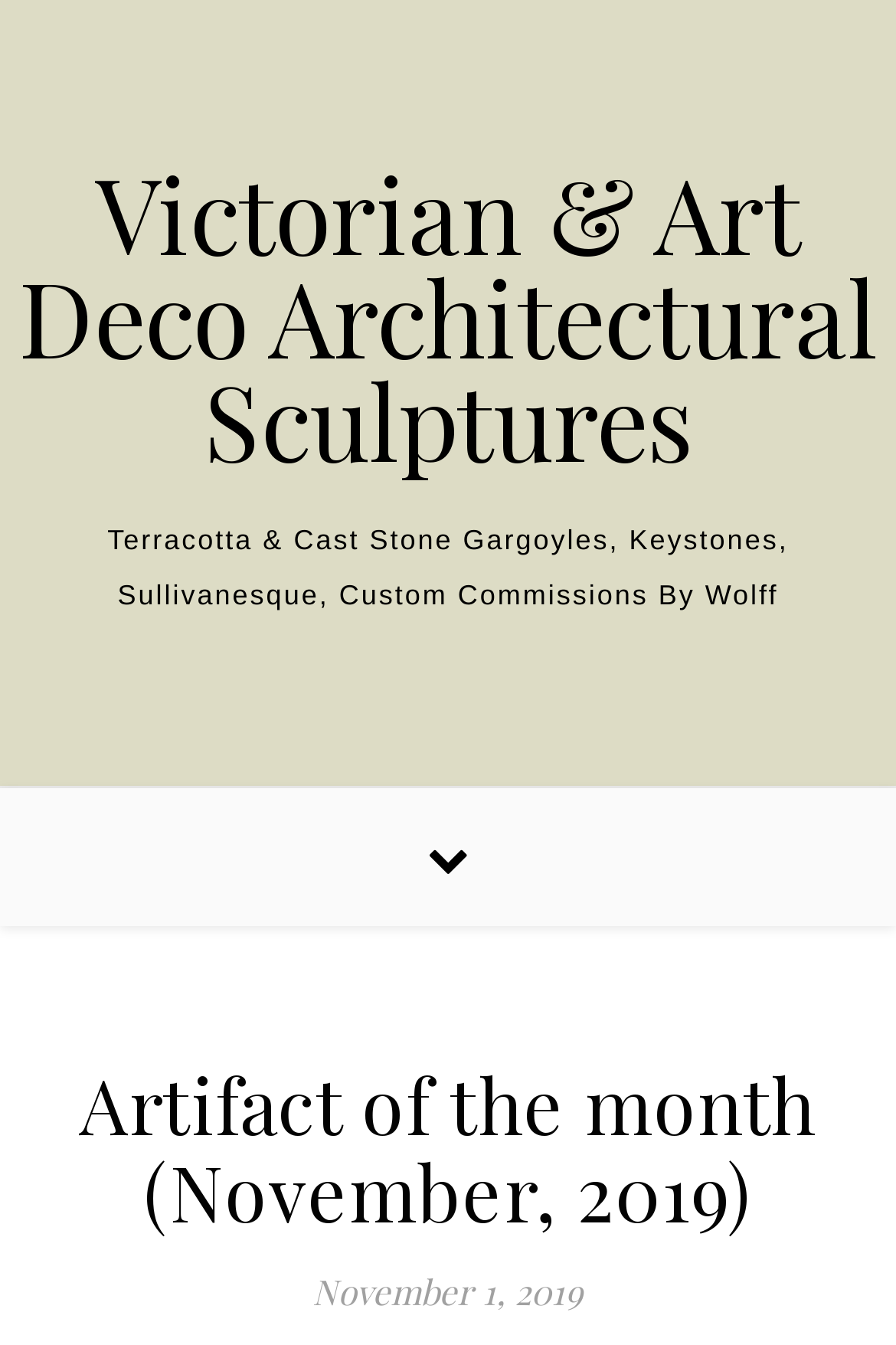What type of sculptures are featured on this webpage?
Please give a detailed answer to the question using the information shown in the image.

Based on the link text 'Victorian & Art Deco Architectural Sculptures' and the static text 'Terracotta & Cast Stone Gargoyles, Keystones, Sullivanesque, Custom Commissions By Wolff', it can be inferred that the webpage features Victorian and Art Deco architectural sculptures.